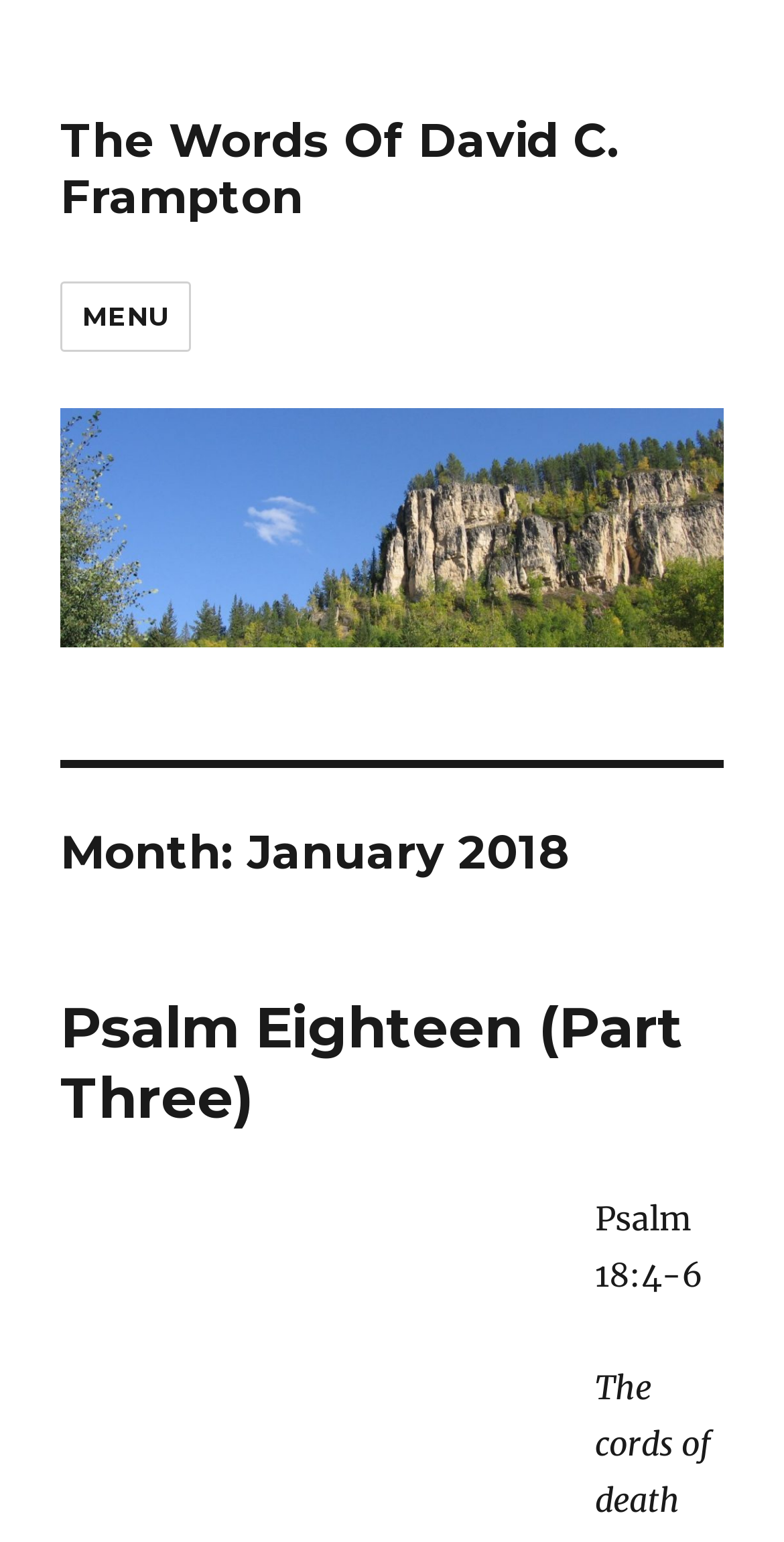What is the month mentioned in the heading?
Using the screenshot, give a one-word or short phrase answer.

January 2018